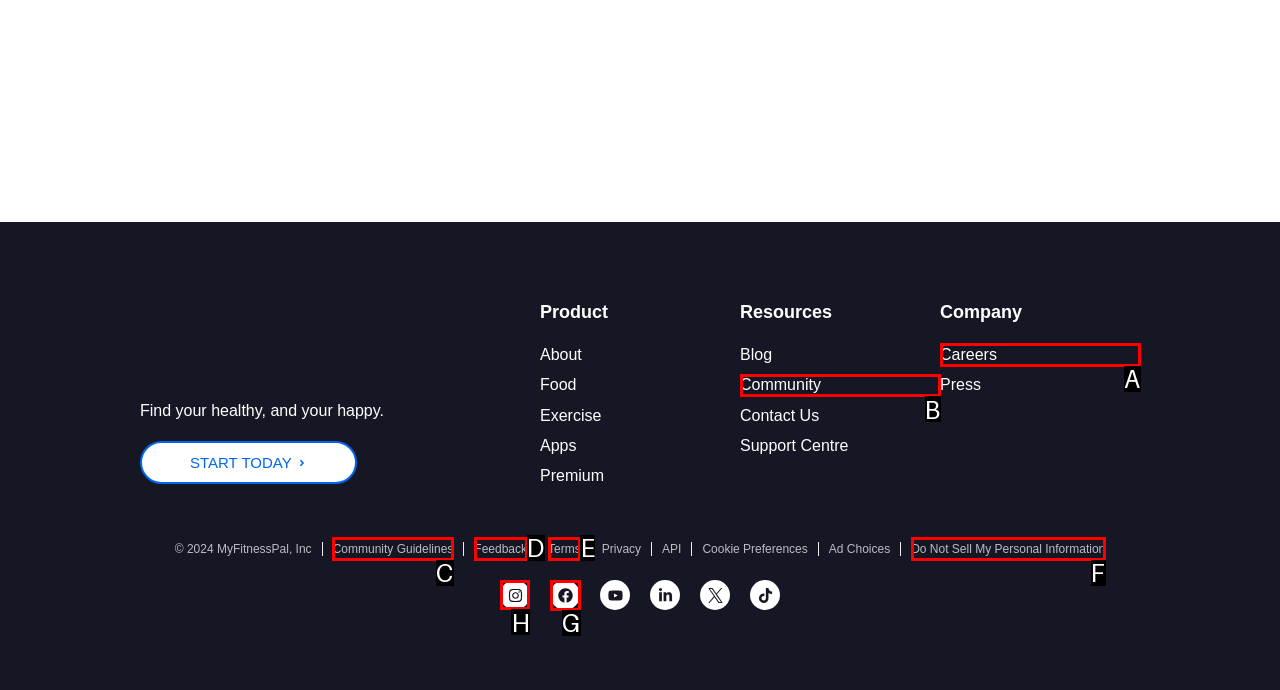To complete the task: Visit 'Instagram', select the appropriate UI element to click. Respond with the letter of the correct option from the given choices.

H